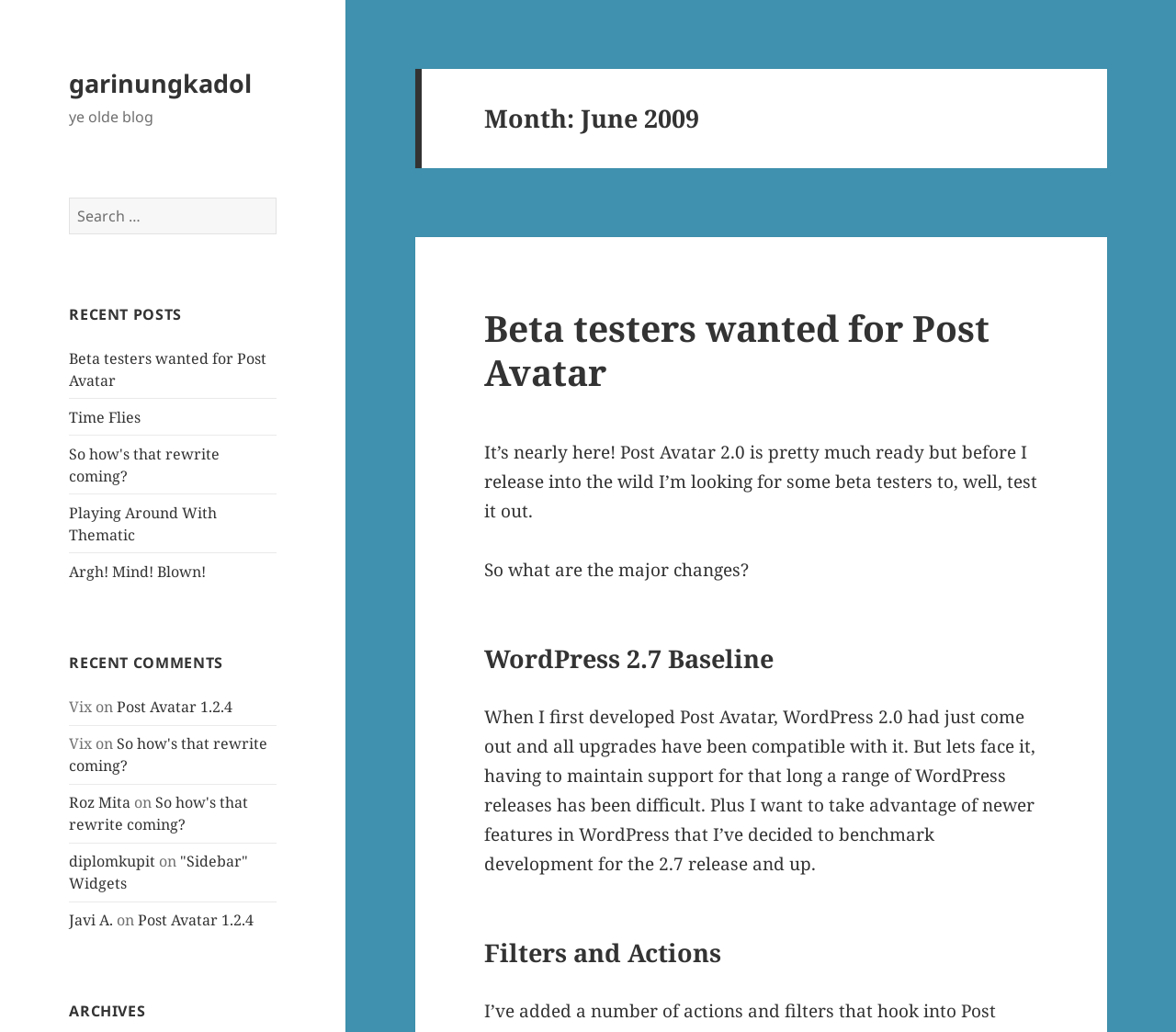Please identify the bounding box coordinates for the region that you need to click to follow this instruction: "View the recent post 'Time Flies'".

[0.059, 0.394, 0.12, 0.414]